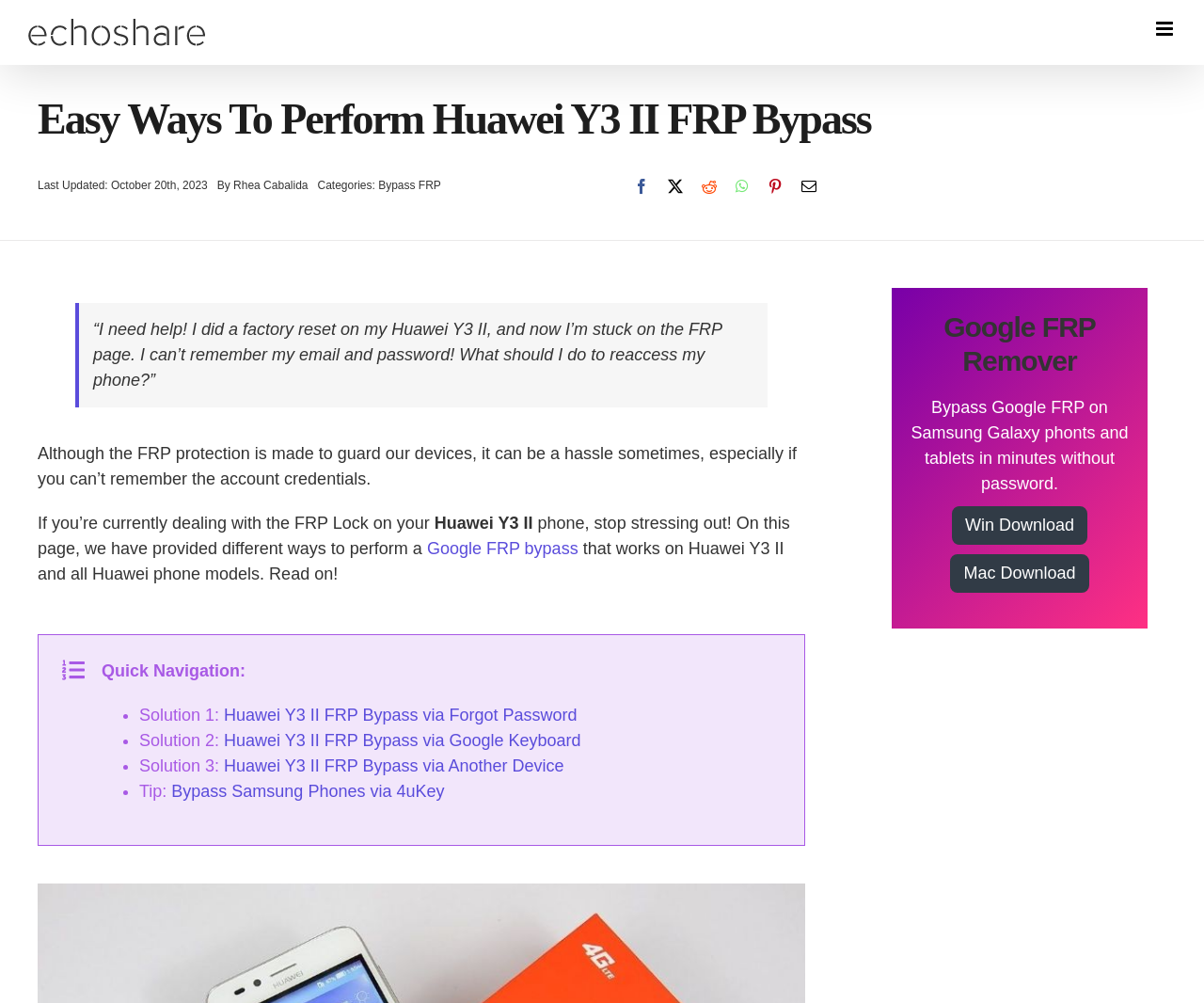Provide the bounding box coordinates, formatted as (top-left x, top-left y, bottom-right x, bottom-right y), with all values being floating point numbers between 0 and 1. Identify the bounding box of the UI element that matches the description: aria-label="Reddit"

[0.575, 0.174, 0.603, 0.239]